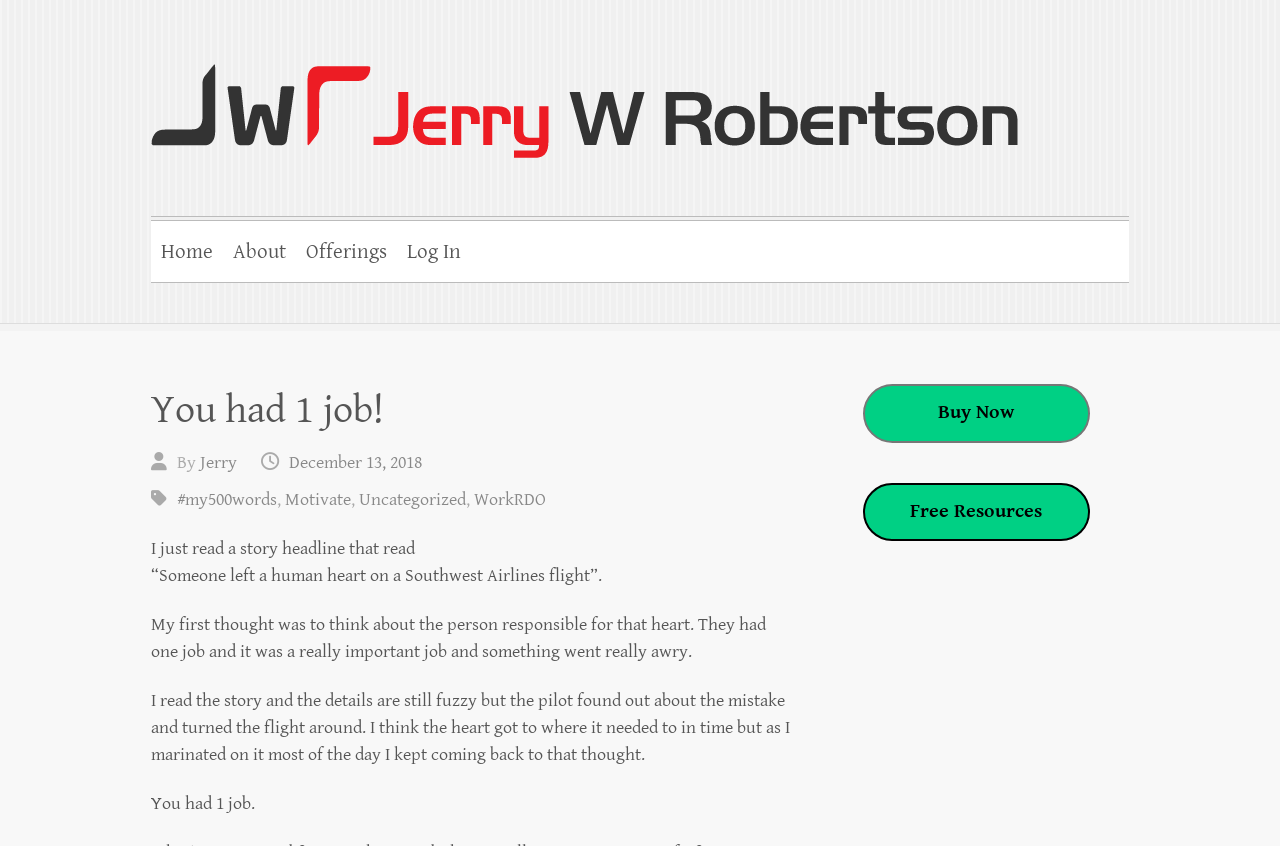Identify the bounding box coordinates of the specific part of the webpage to click to complete this instruction: "Log in to the website".

[0.31, 0.255, 0.368, 0.333]